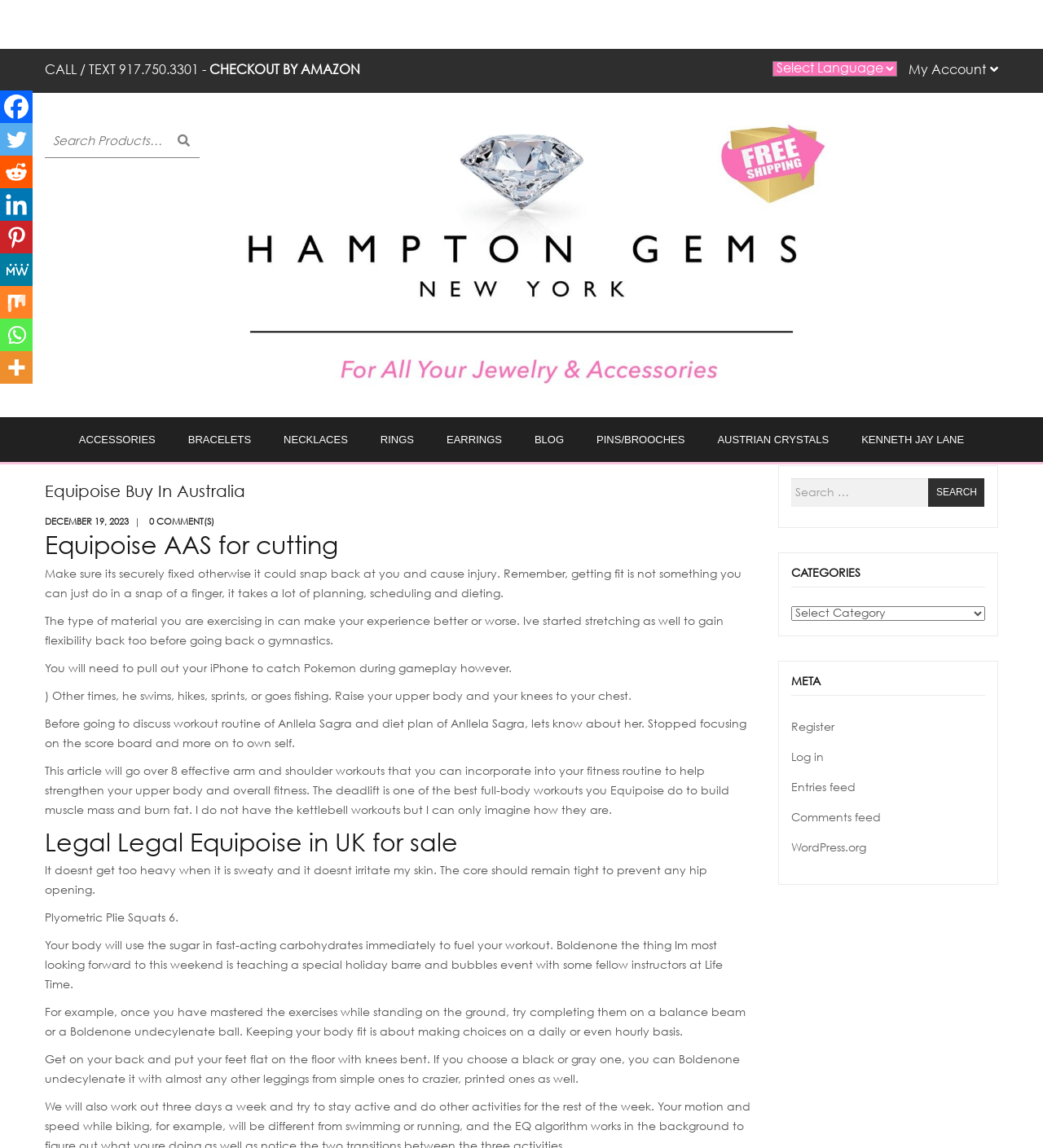Please locate the bounding box coordinates of the element that should be clicked to complete the given instruction: "Check out by Amazon".

[0.201, 0.056, 0.345, 0.067]